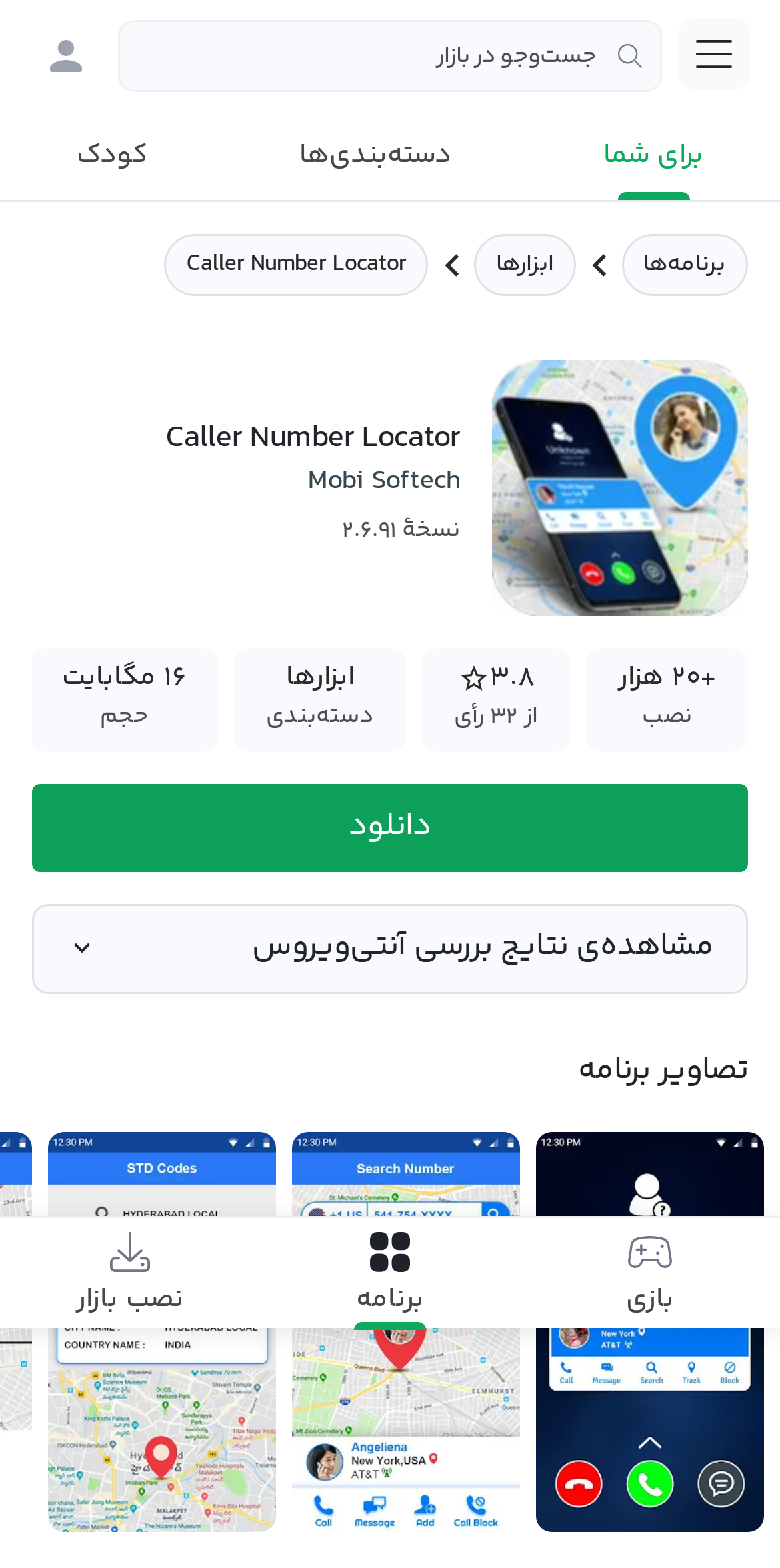Locate the bounding box coordinates of the item that should be clicked to fulfill the instruction: "Call 877-858-4804".

None